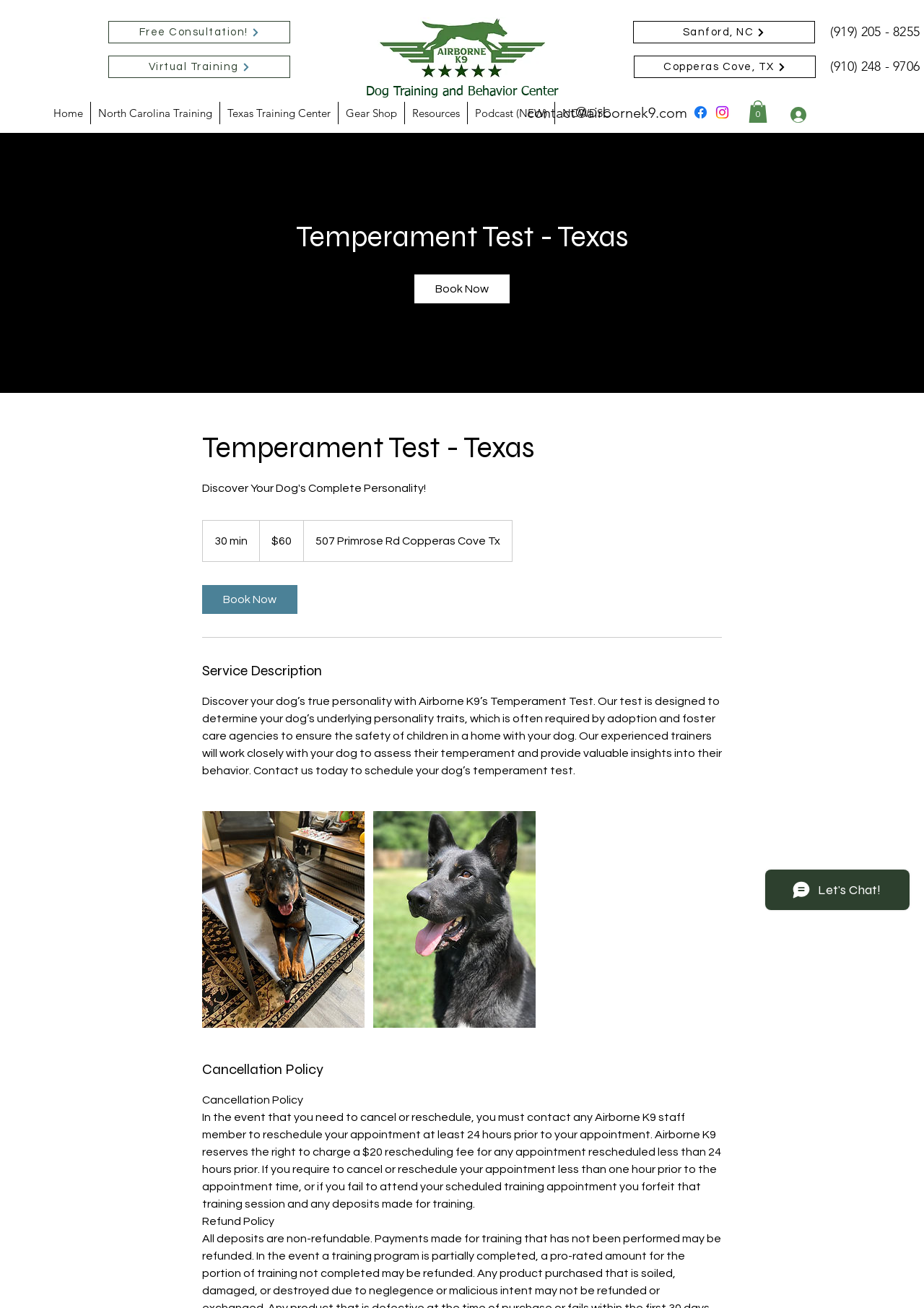Summarize the webpage with a detailed and informative caption.

The webpage is about Airborne K9's Temperament Test, a service that helps determine a dog's underlying personality traits, often required by adoption and foster care agencies. 

At the top of the page, there are several links, including "Free Consultation!", "Virtual Training", and locations "Sanford, NC" and "Copperas Cove, TX". There is also an image with a Facebook link and an Instagram link. 

Below these links, there is a heading "Dog Training and Behavior Center" and a navigation menu with links to "Home", "North Carolina Training", "Texas Training Center", "Gear Shop", "Resources", "Podcast (NEW)", and "NCWDSC". 

On the right side of the page, there is a contact email "contact@airbornek9.com" and a social bar with Facebook and Instagram links, each accompanied by an image. 

Further down, there is a cart button with 0 items and a log-in button. 

The main content of the page is about the Temperament Test, with a heading "Temperament Test - Texas" and a "Book Now" link. There is a brief description of the service, including the duration and cost of the test. The address of the test location is also provided. 

Below this, there is a separator line, followed by a heading "Service Description" and a detailed description of the Temperament Test service. There are two images on the right side of the page, both labeled "Dog temperament test texas". 

Finally, there is a heading "Cancellation Policy" and an iframe for Wix Chat at the bottom right corner of the page.